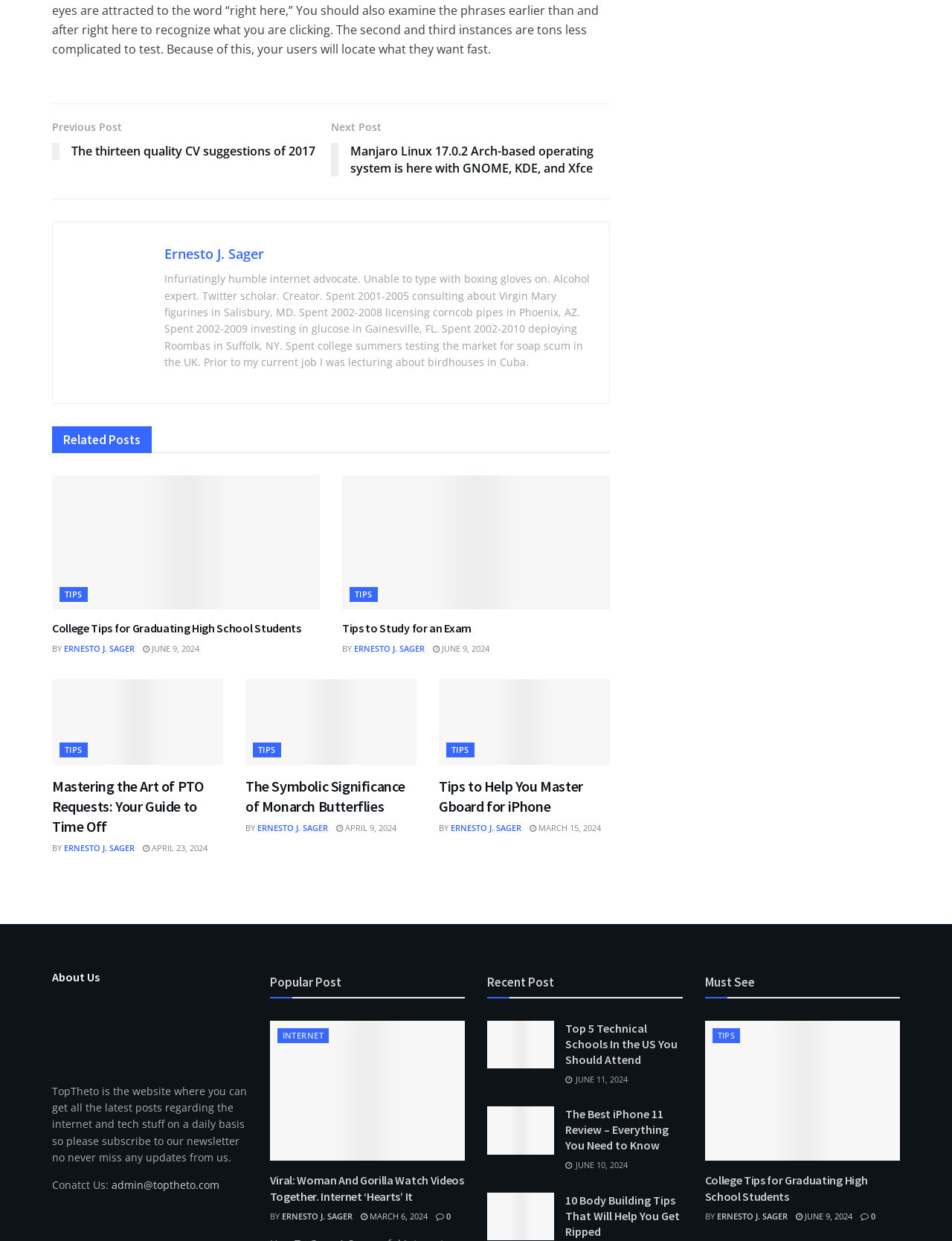Pinpoint the bounding box coordinates of the clickable element to carry out the following instruction: "Read the 'College Tips for Graduating High School Students' article."

[0.055, 0.383, 0.359, 0.53]